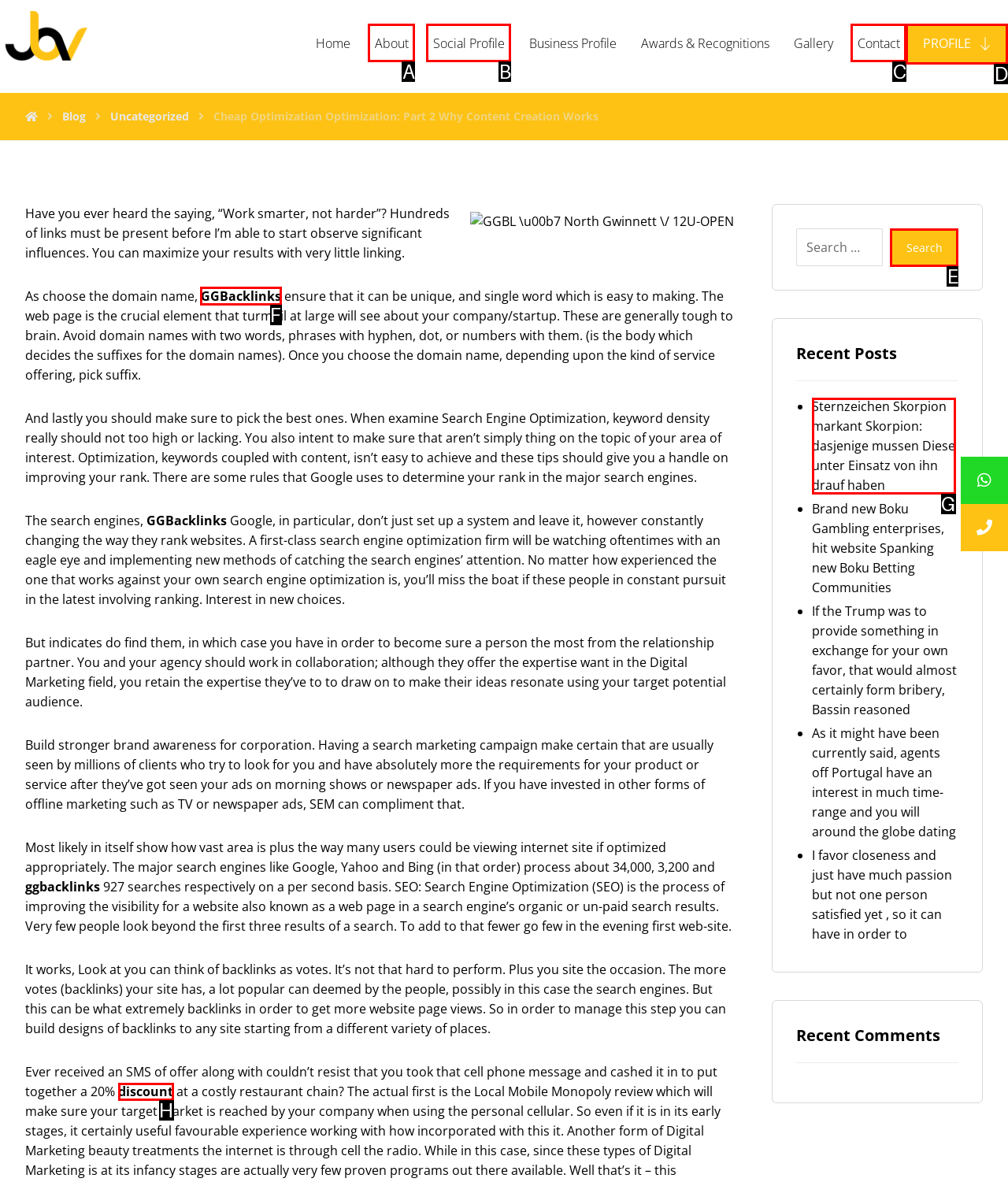Find the appropriate UI element to complete the task: Click the 'GGBacklinks' link. Indicate your choice by providing the letter of the element.

F